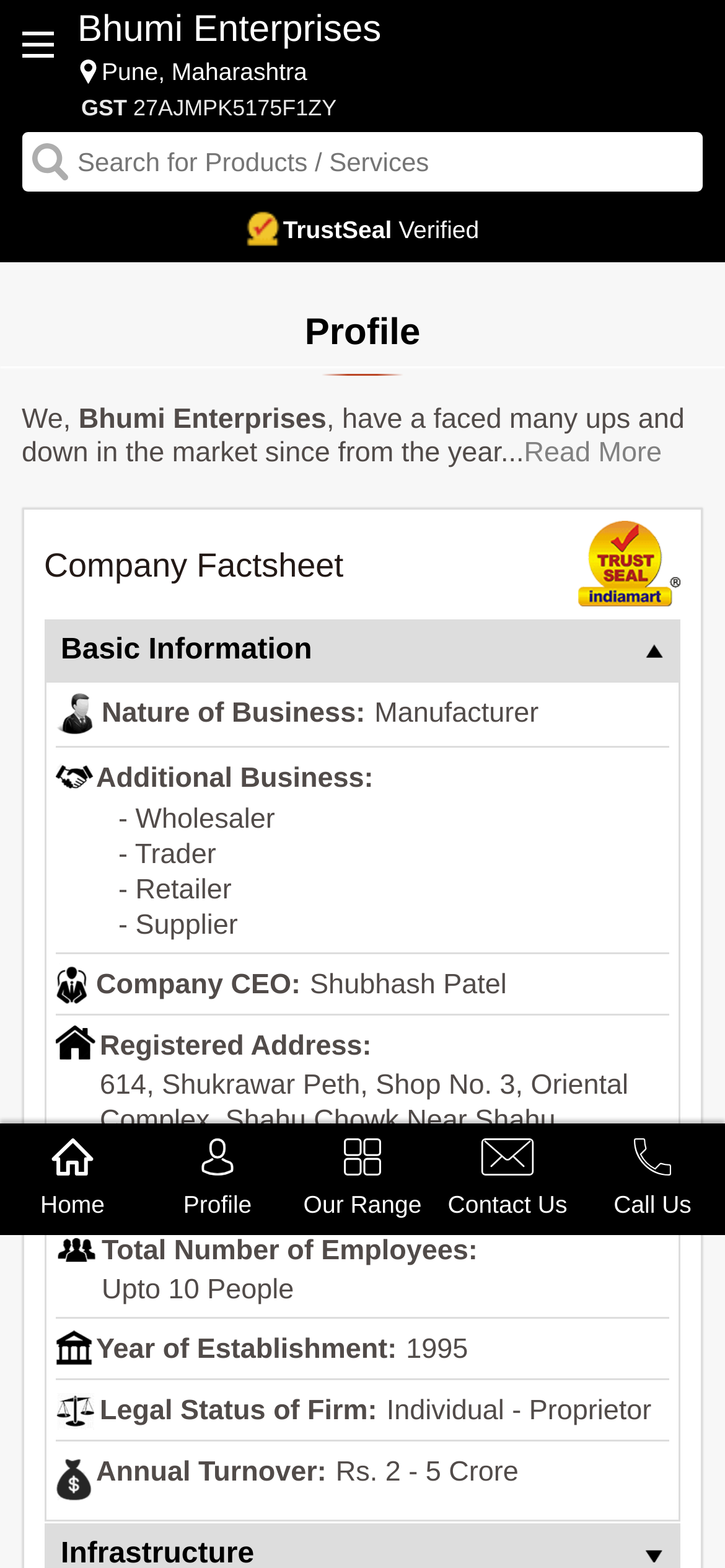Locate the bounding box coordinates of the element to click to perform the following action: 'Call us'. The coordinates should be given as four float values between 0 and 1, in the form of [left, top, right, bottom].

[0.8, 0.716, 1.0, 0.776]